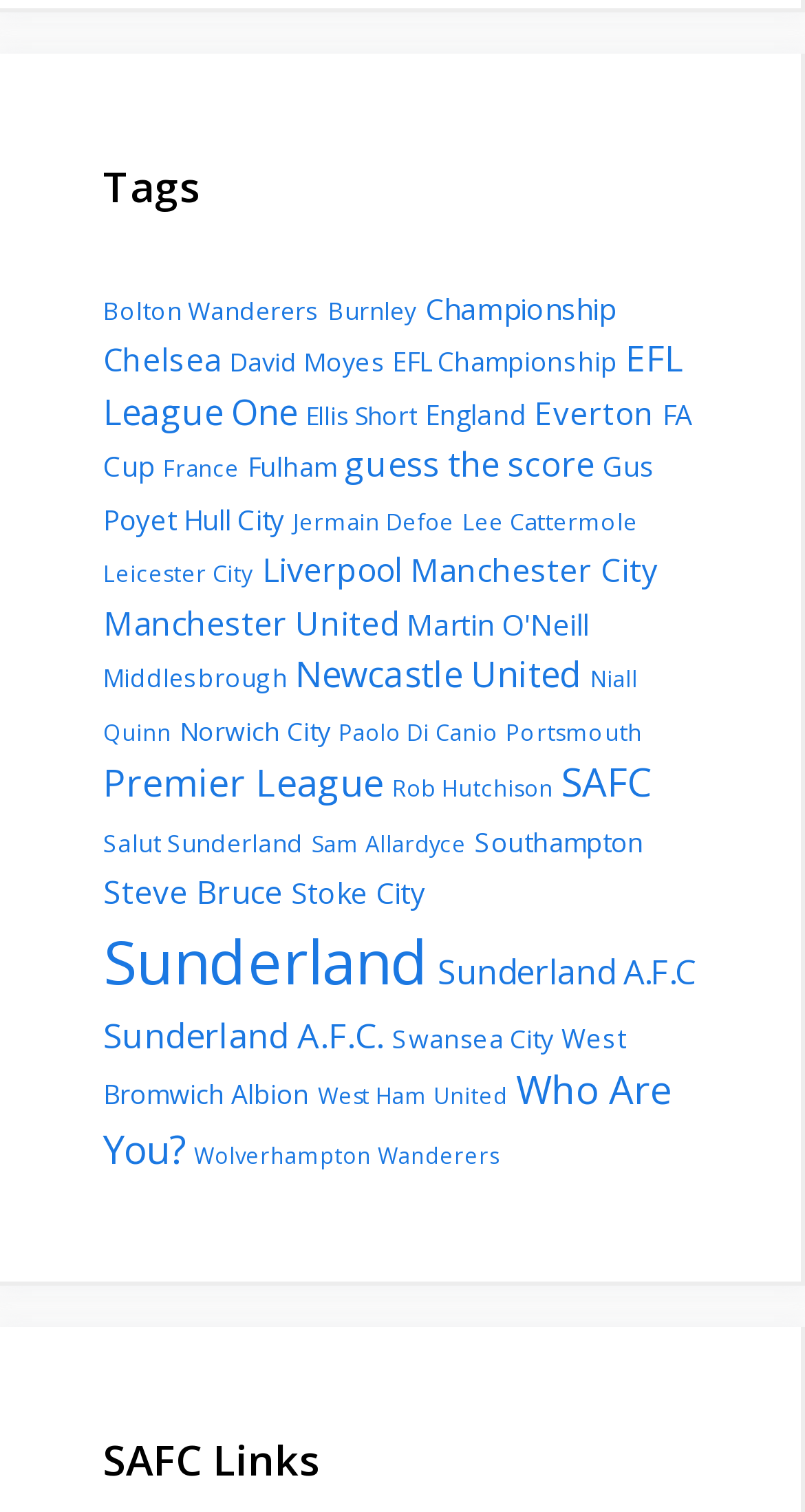What is the second category heading on the webpage?
Respond with a short answer, either a single word or a phrase, based on the image.

SAFC Links